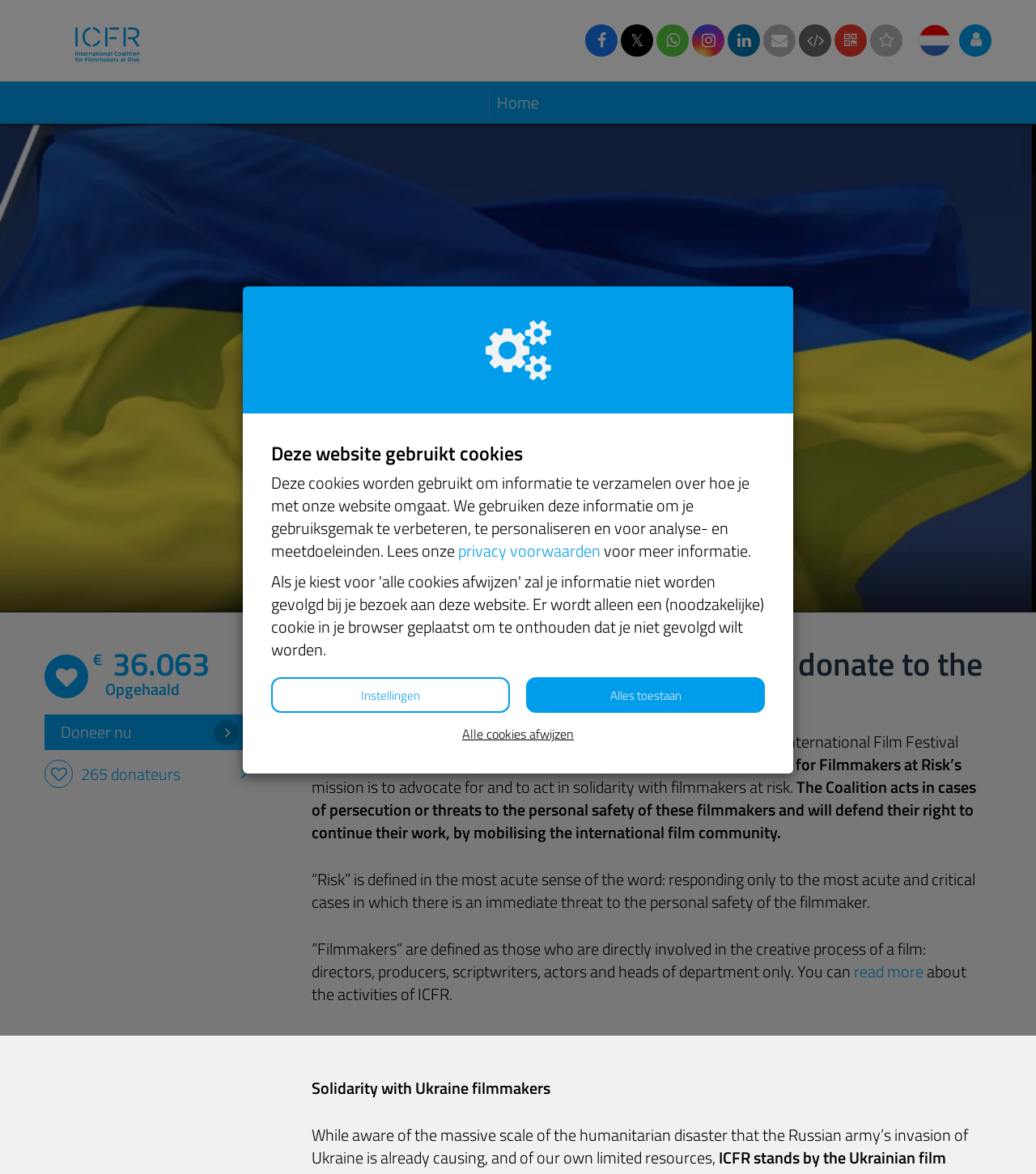Locate the bounding box coordinates of the clickable region necessary to complete the following instruction: "Navigate to the About us page". Provide the coordinates in the format of four float numbers between 0 and 1, i.e., [left, top, right, bottom].

None